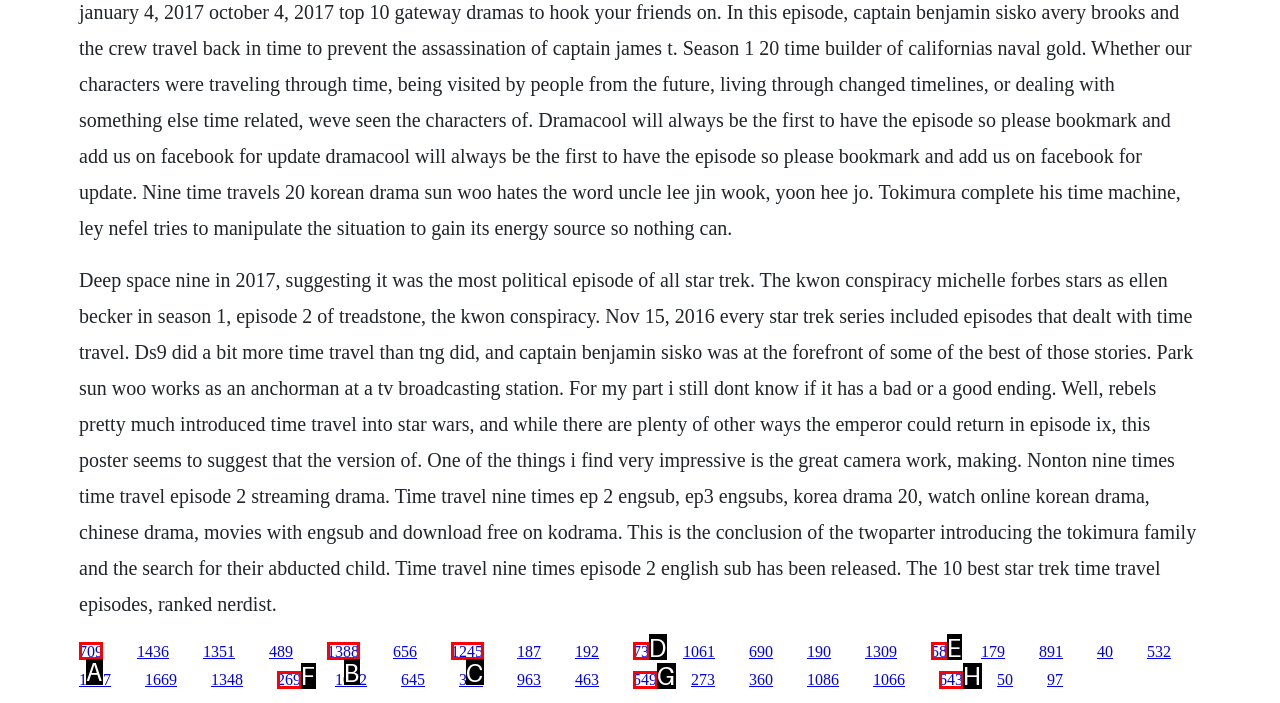Select the appropriate HTML element that needs to be clicked to execute the following task: Visit the page about Time Travel Nine Times episode 2. Respond with the letter of the option.

A